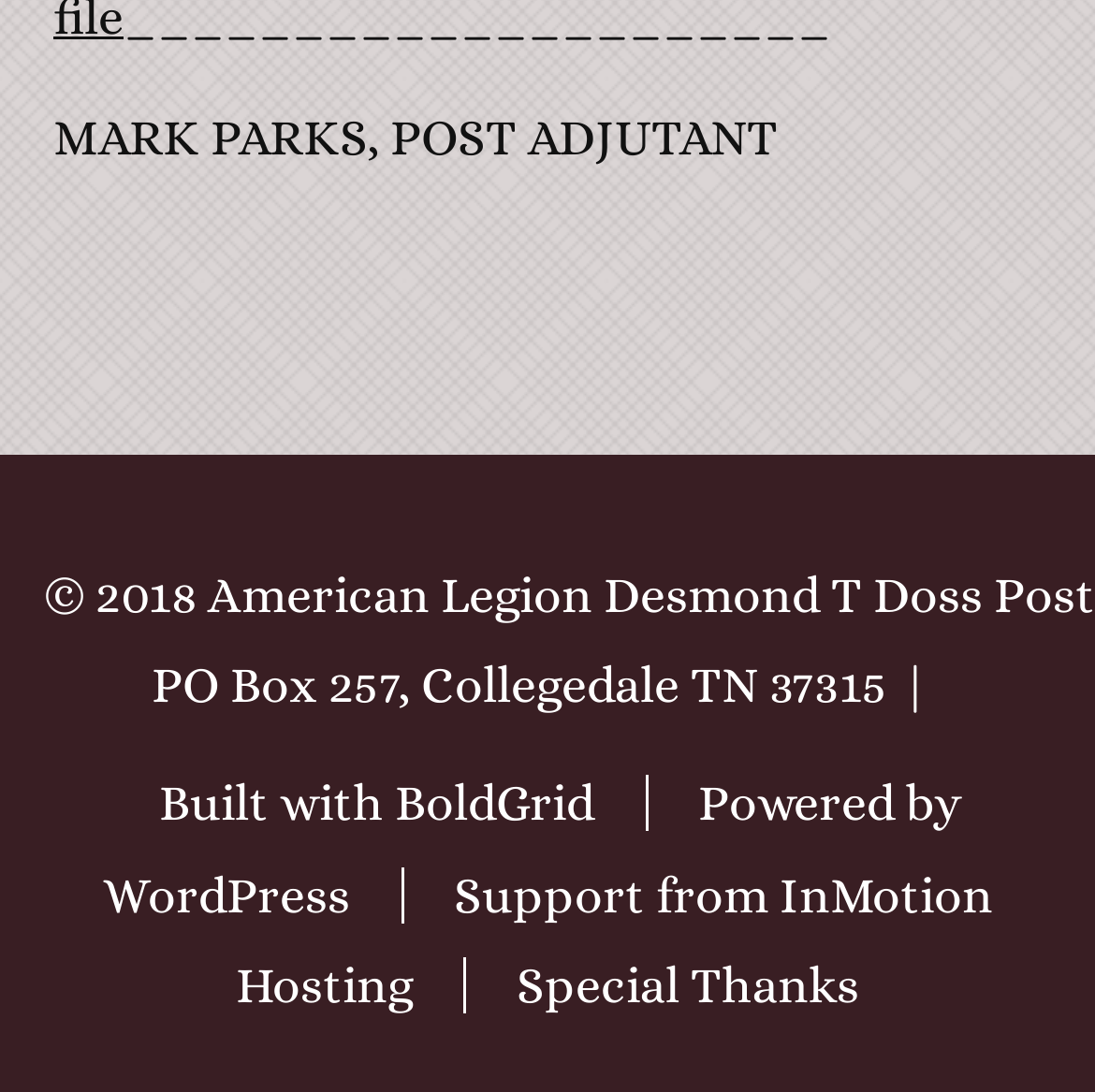Determine the bounding box coordinates for the UI element matching this description: "Special Thanks".

[0.472, 0.877, 0.785, 0.928]